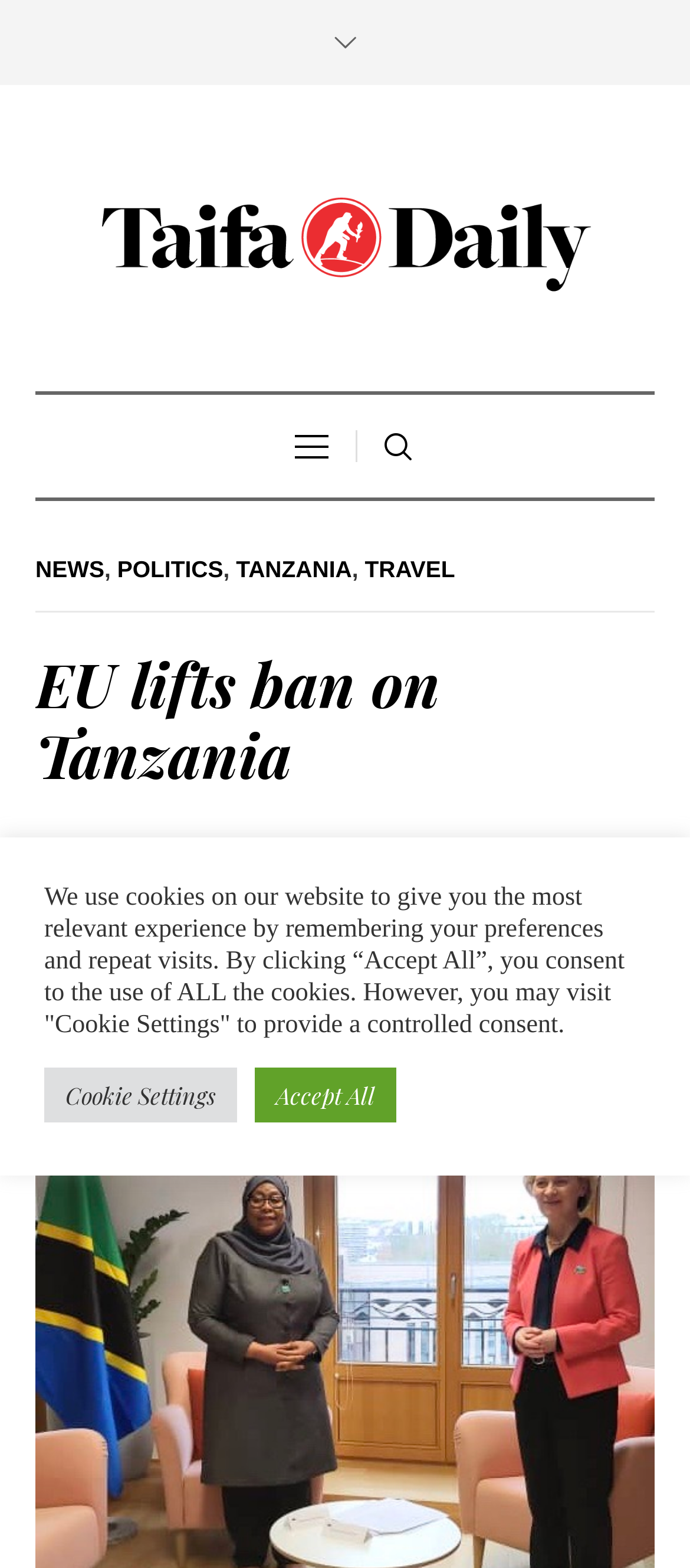Offer a thorough description of the webpage.

The webpage is about news, specifically an article titled "EU lifts ban on Tanzania" from Taifa Daily. At the top left, there is a logo of Taifa Daily, which is an image with a link to the website. Below the logo, there are several links to different categories, including NEWS, POLITICS, TANZANIA, and TRAVEL, arranged horizontally.

The main article title "EU lifts ban on Tanzania" is a large heading that spans almost the entire width of the page, located above the middle section of the page. Below the title, there is a date "February 11, 2023" and an author's name "MKUFI DINDAI" with a link to the author's profile.

The article content is not explicitly mentioned in the accessibility tree, but it is likely to be located below the author's name. There is a repetition of the article title as a link at the bottom of the page, possibly a "read more" or "continue reading" link.

At the bottom of the page, there is a cookie policy notification with a static text explaining the use of cookies on the website. There are two buttons, "Cookie Settings" and "Accept All", allowing users to manage their cookie preferences.